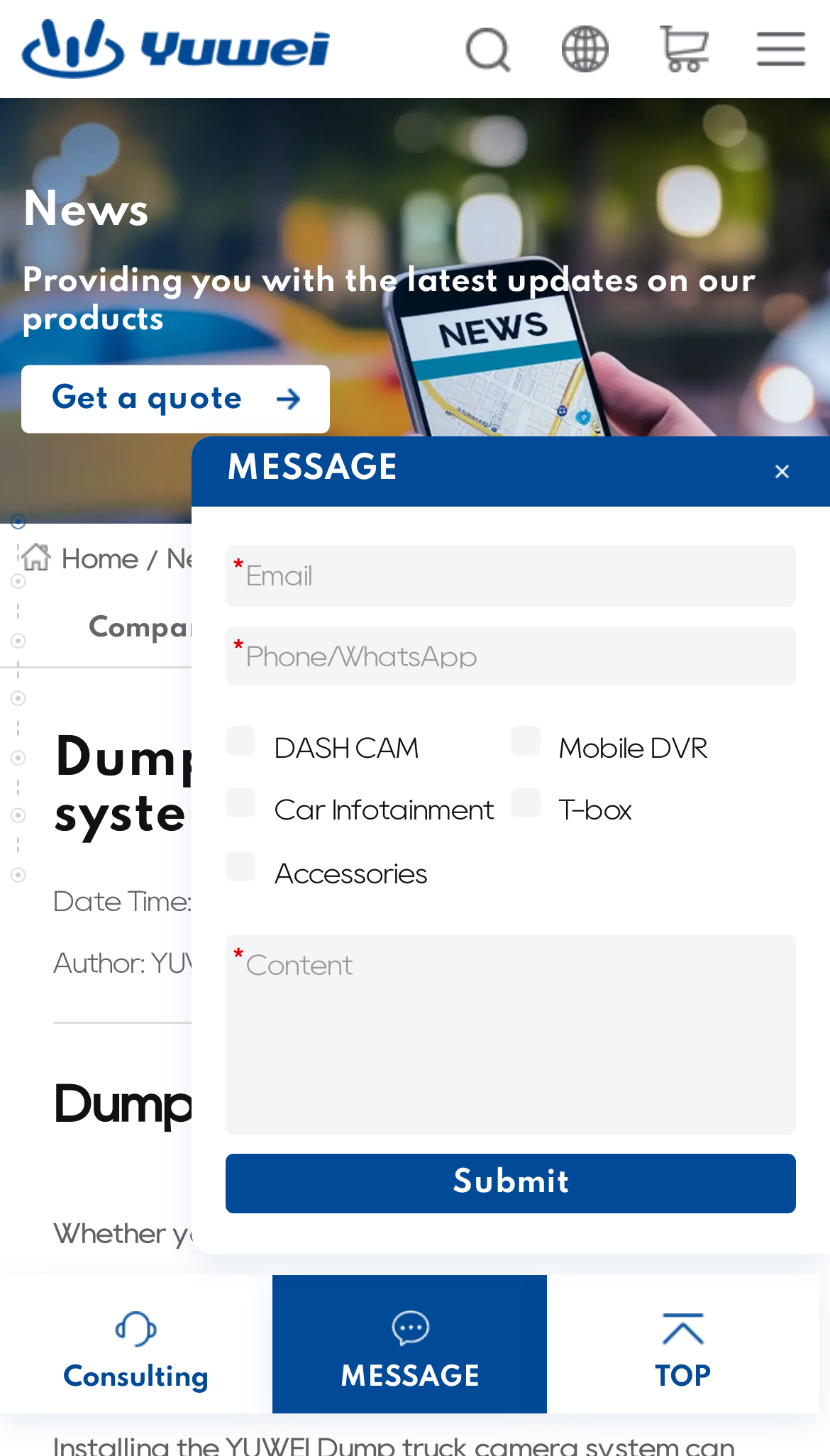How many links are there in the navigation menu?
Based on the visual content, answer with a single word or a brief phrase.

5